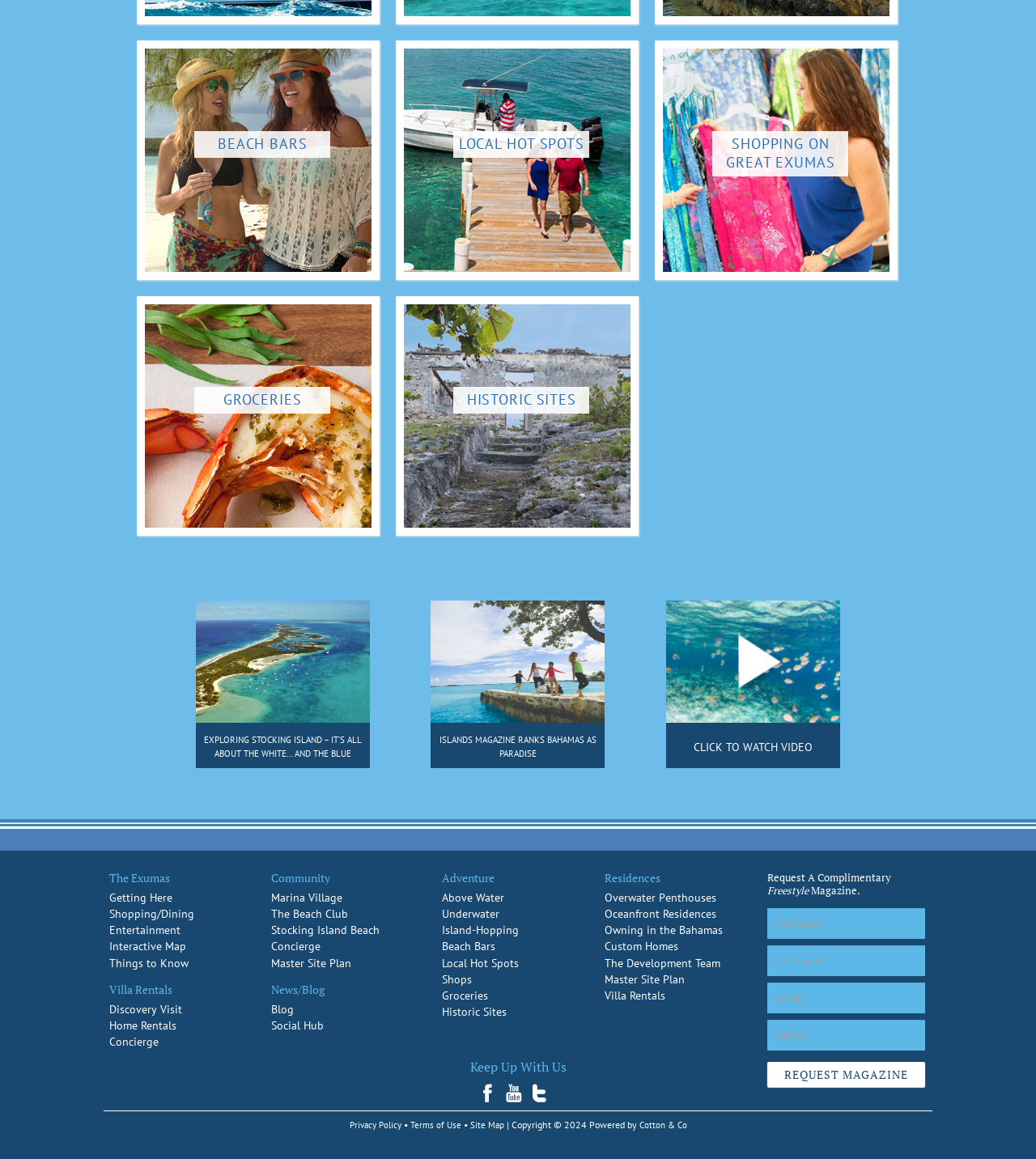Bounding box coordinates are to be given in the format (top-left x, top-left y, bottom-right x, bottom-right y). All values must be floating point numbers between 0 and 1. Provide the bounding box coordinate for the UI element described as: name="item_meta[84]" placeholder="Last Name*"

[0.74, 0.816, 0.893, 0.842]